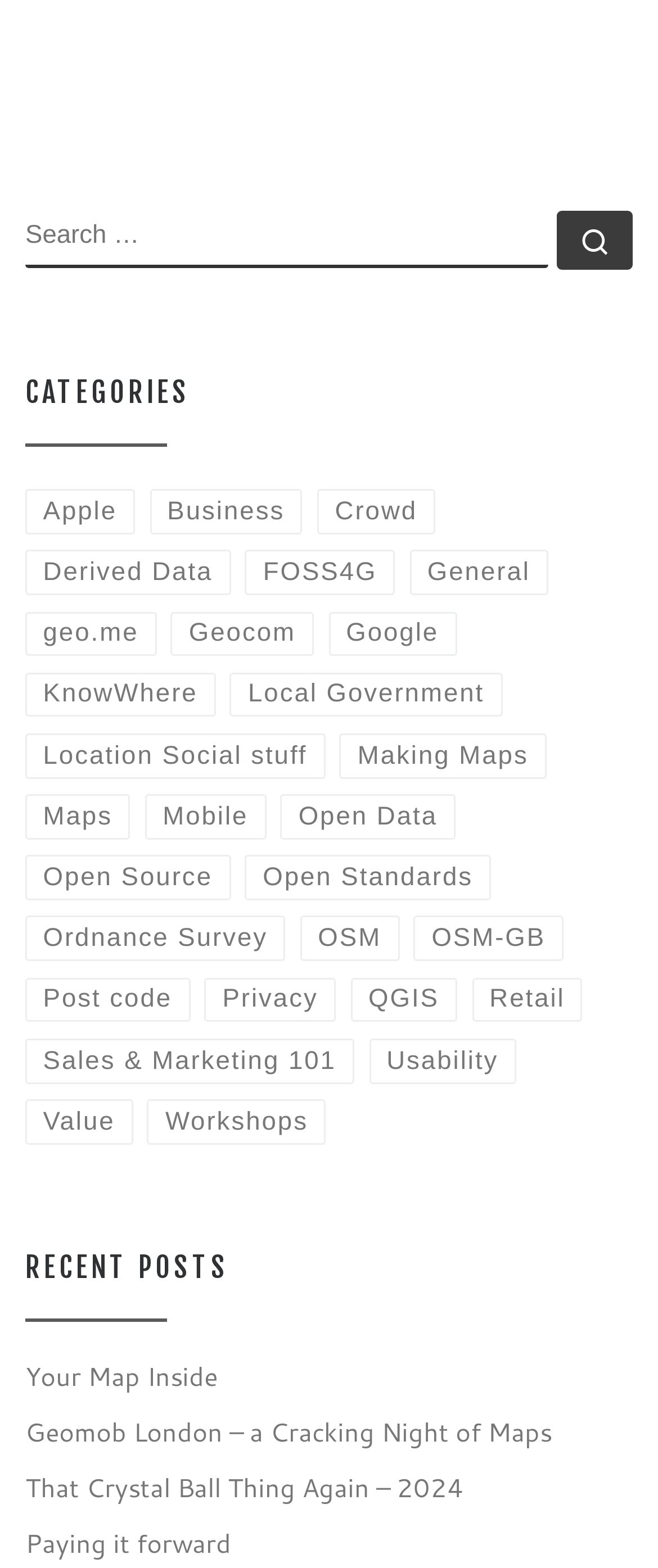Answer the following inquiry with a single word or phrase:
What is the search button icon?

Search …